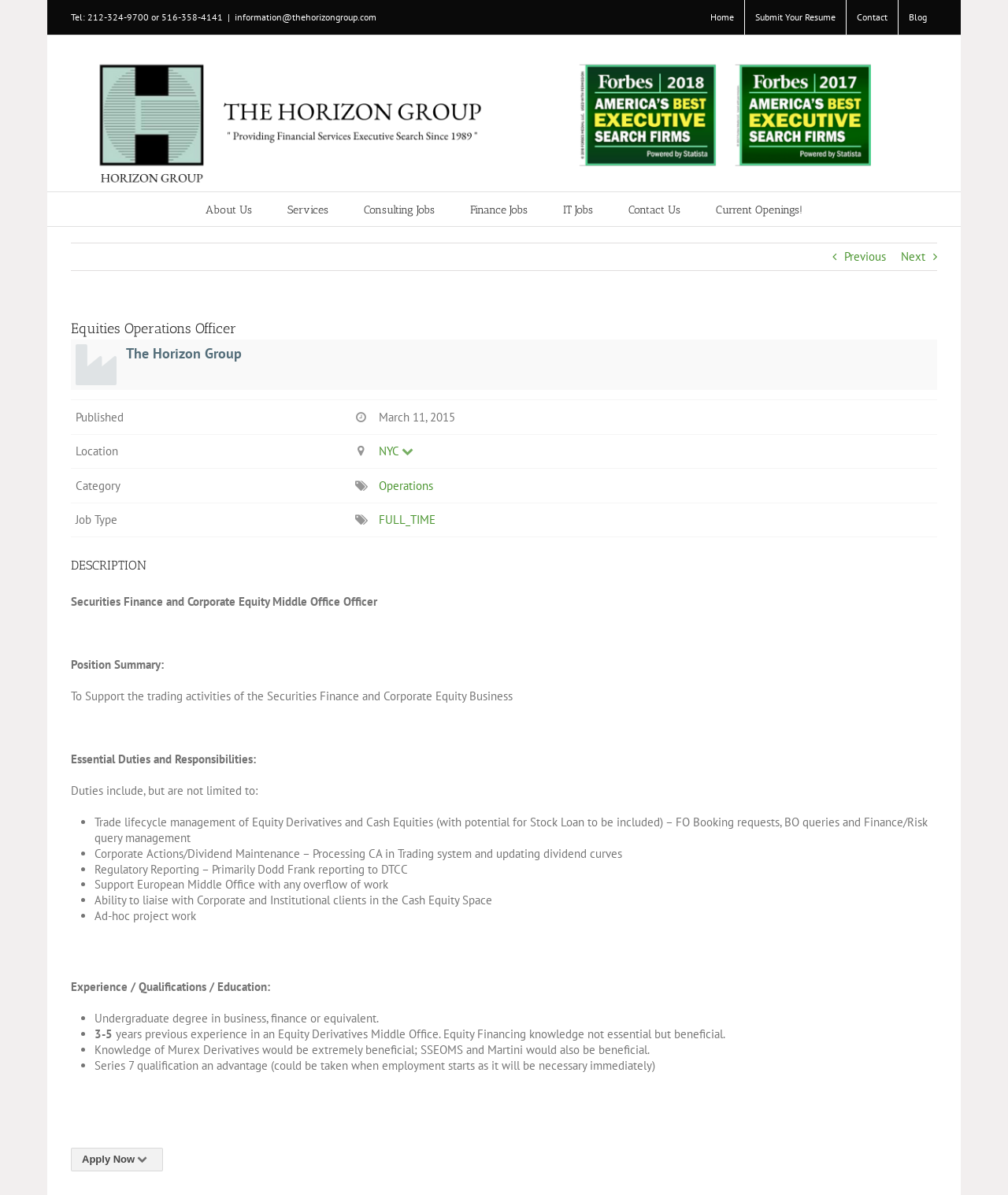Provide a one-word or short-phrase response to the question:
What is the primary responsibility of the Equities Operations Officer?

Trade lifecycle management